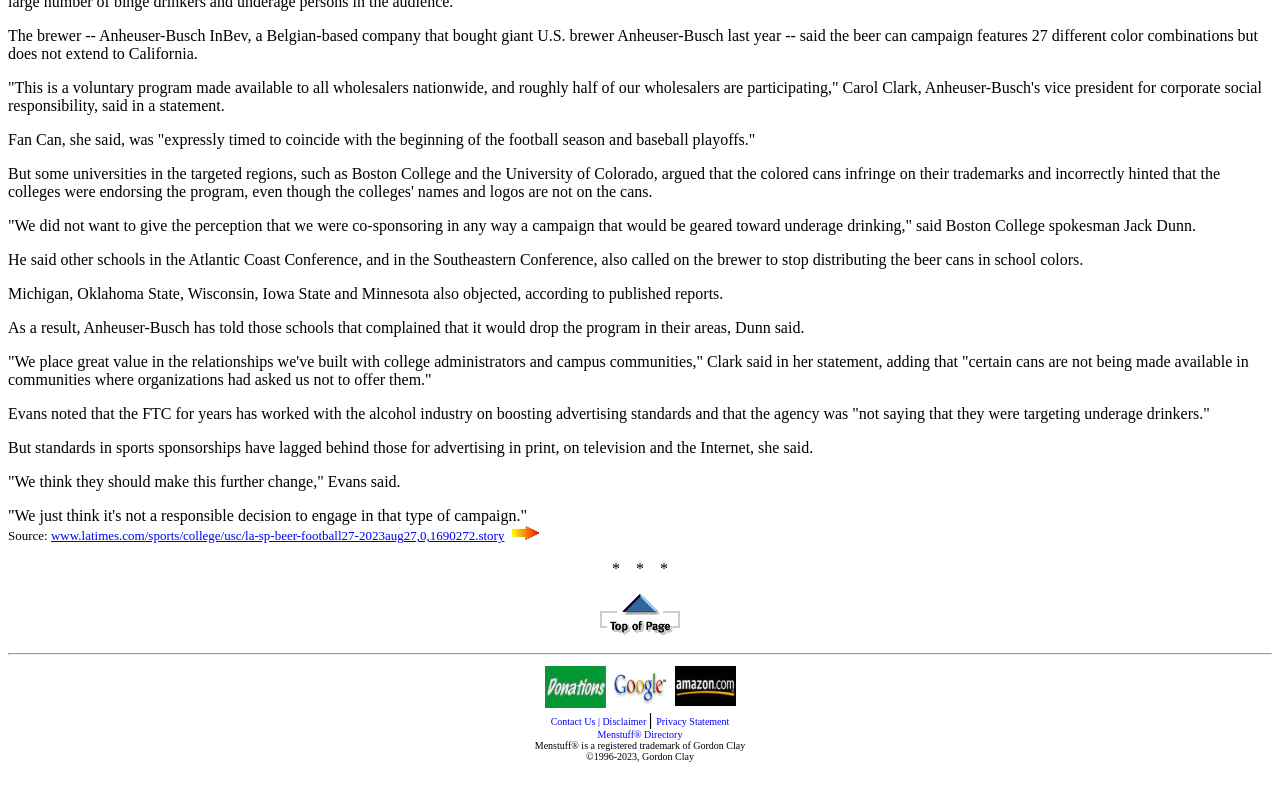How many different color combinations are featured in the beer can campaign?
Answer the question with a single word or phrase derived from the image.

27